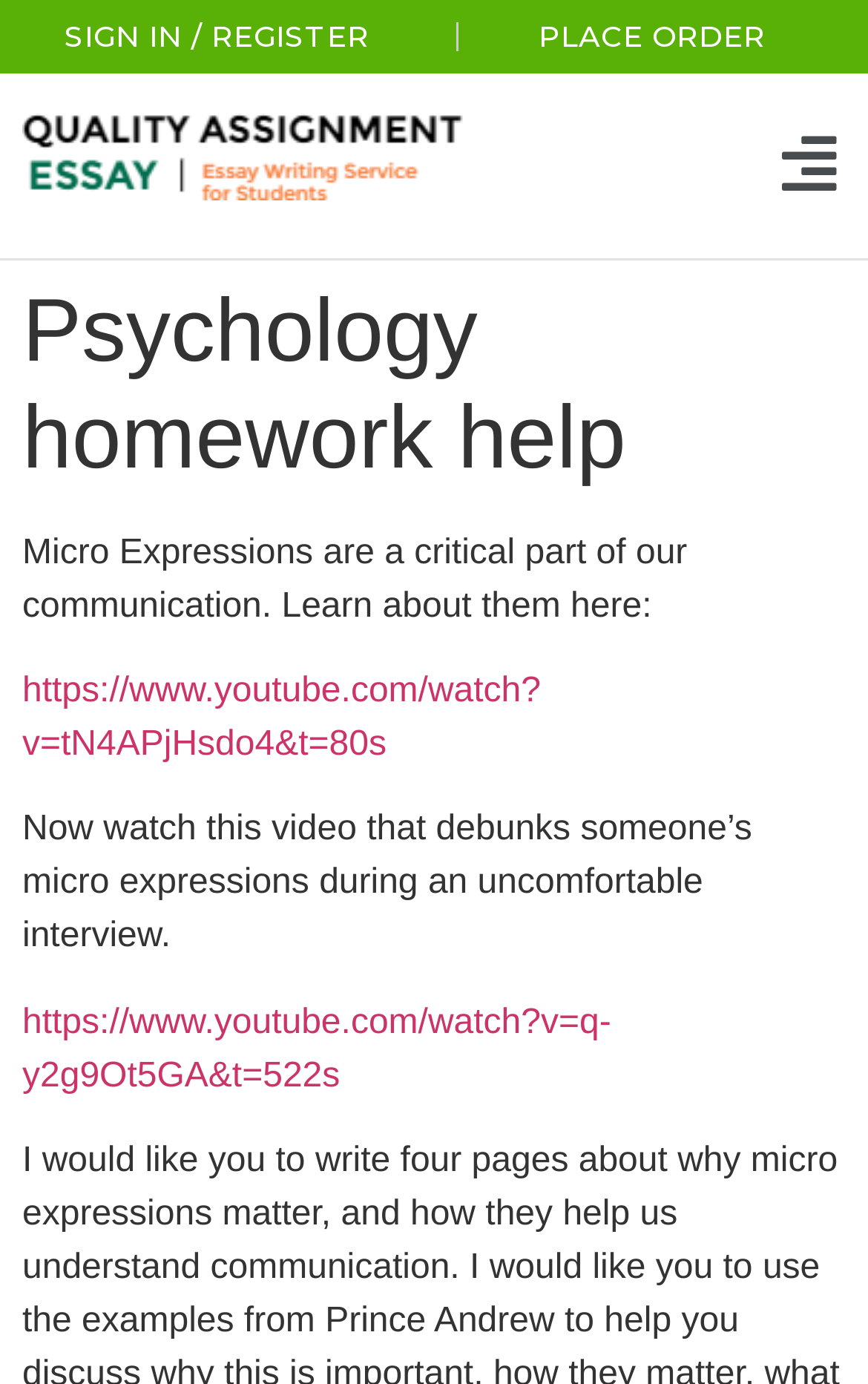Deliver a detailed narrative of the webpage's visual and textual elements.

The webpage is about psychology homework help and quality assignment essays. At the top left, there is a logo image, and next to it, there are three links: "SIGN IN / REGISTER", "PLACE ORDER", and the logo link. On the top right, there is a menu button with a dropdown icon.

Below the top section, there is a header that spans almost the entire width of the page, with the title "Psychology homework help" in a large font. Underneath the header, there is a paragraph of text that discusses micro expressions and their importance in communication. 

To the right of the paragraph, there are two links to YouTube videos, with descriptive text above each link. The first video link is about learning micro expressions, and the second video link is about debunking someone's micro expressions during an uncomfortable interview.